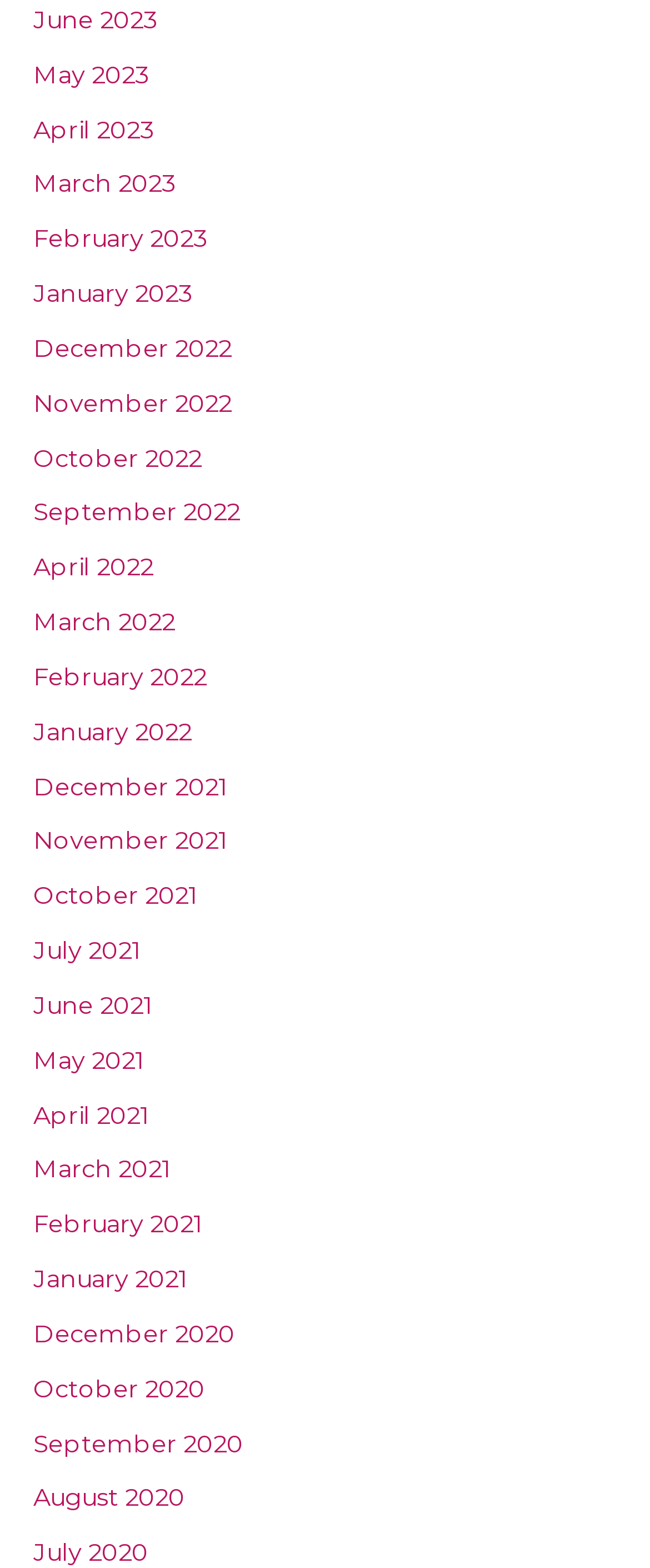How many months are listed in 2022?
Refer to the image and answer the question using a single word or phrase.

12